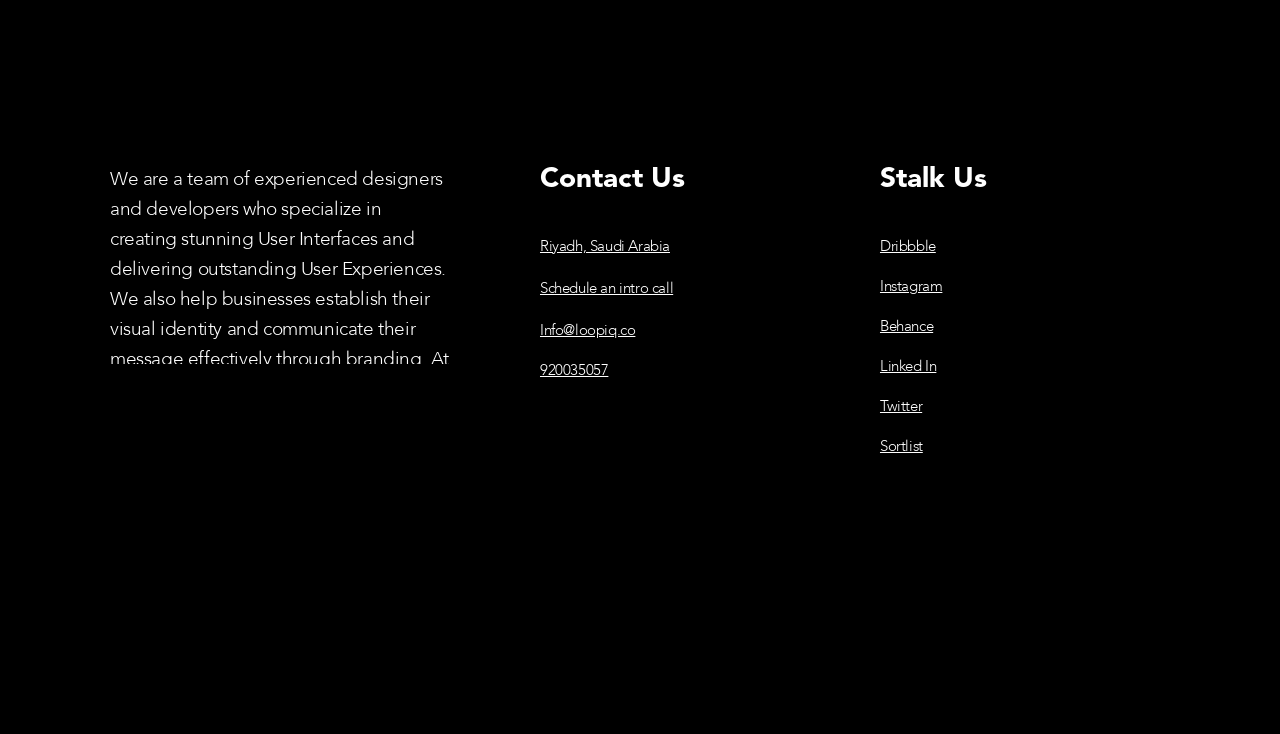Locate the bounding box coordinates of the clickable region to complete the following instruction: "Click on the 'Facebook' link."

None